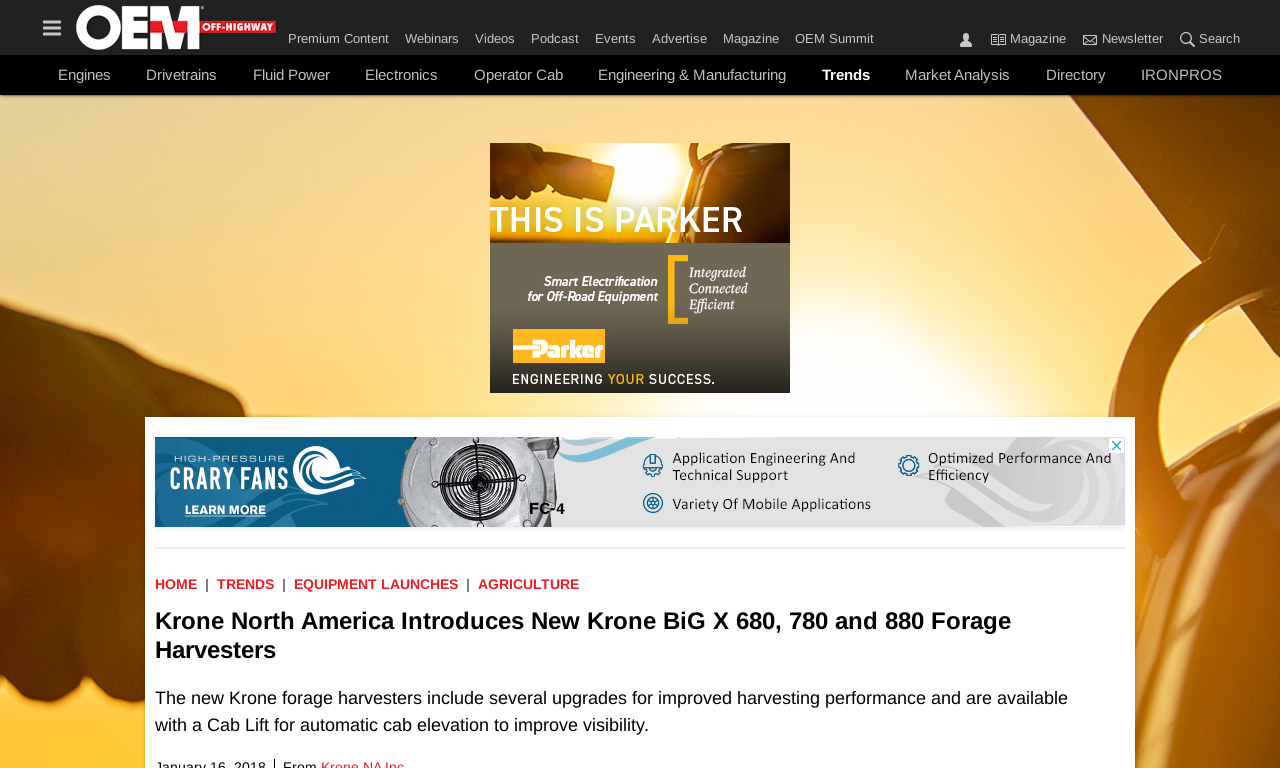Can you find the bounding box coordinates for the element that needs to be clicked to execute this instruction: "Sign in"? The coordinates should be given as four float numbers between 0 and 1, i.e., [left, top, right, bottom].

[0.748, 0.038, 0.767, 0.065]